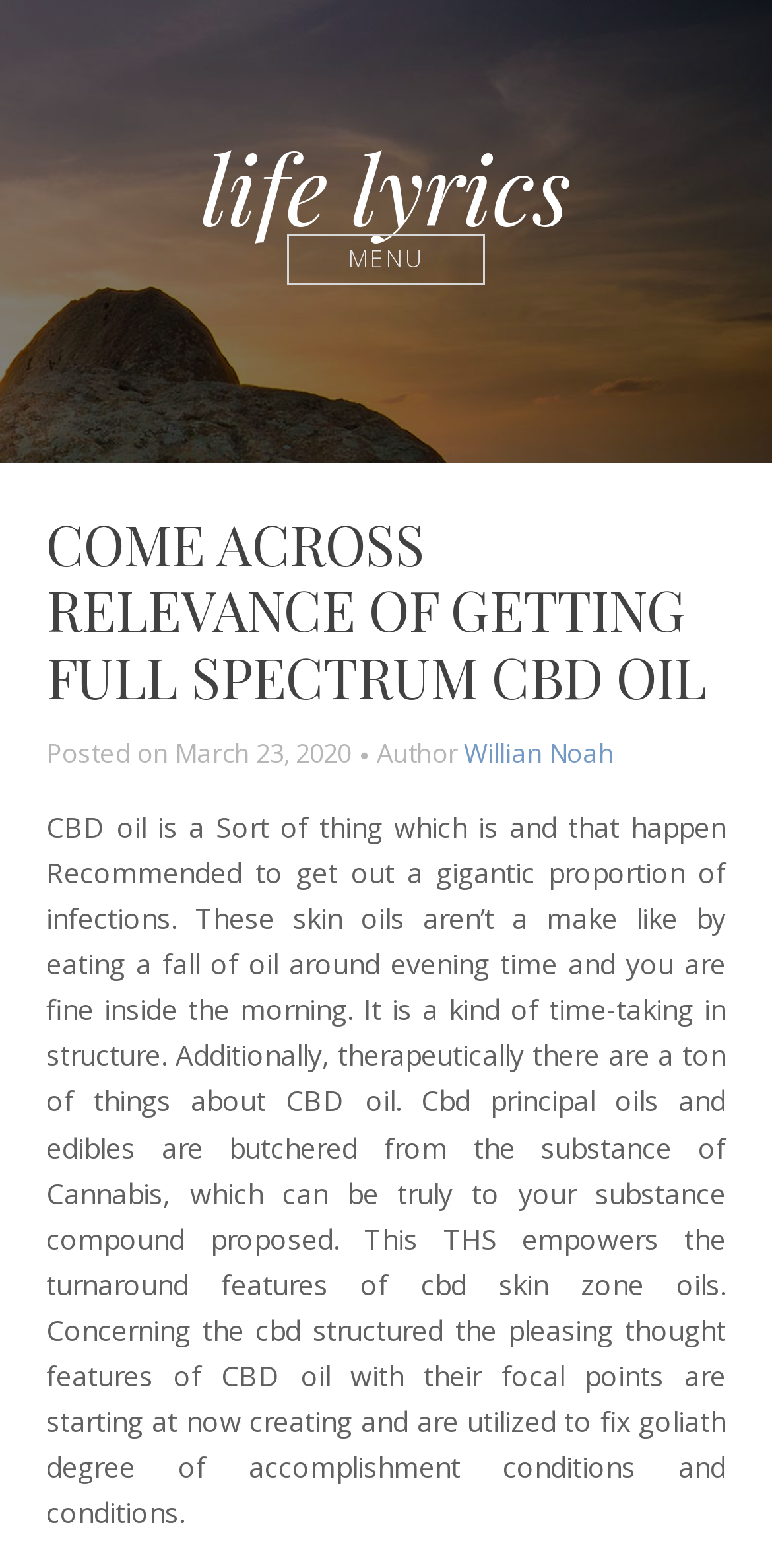Show the bounding box coordinates for the HTML element described as: "Willian Noah".

[0.601, 0.469, 0.796, 0.492]